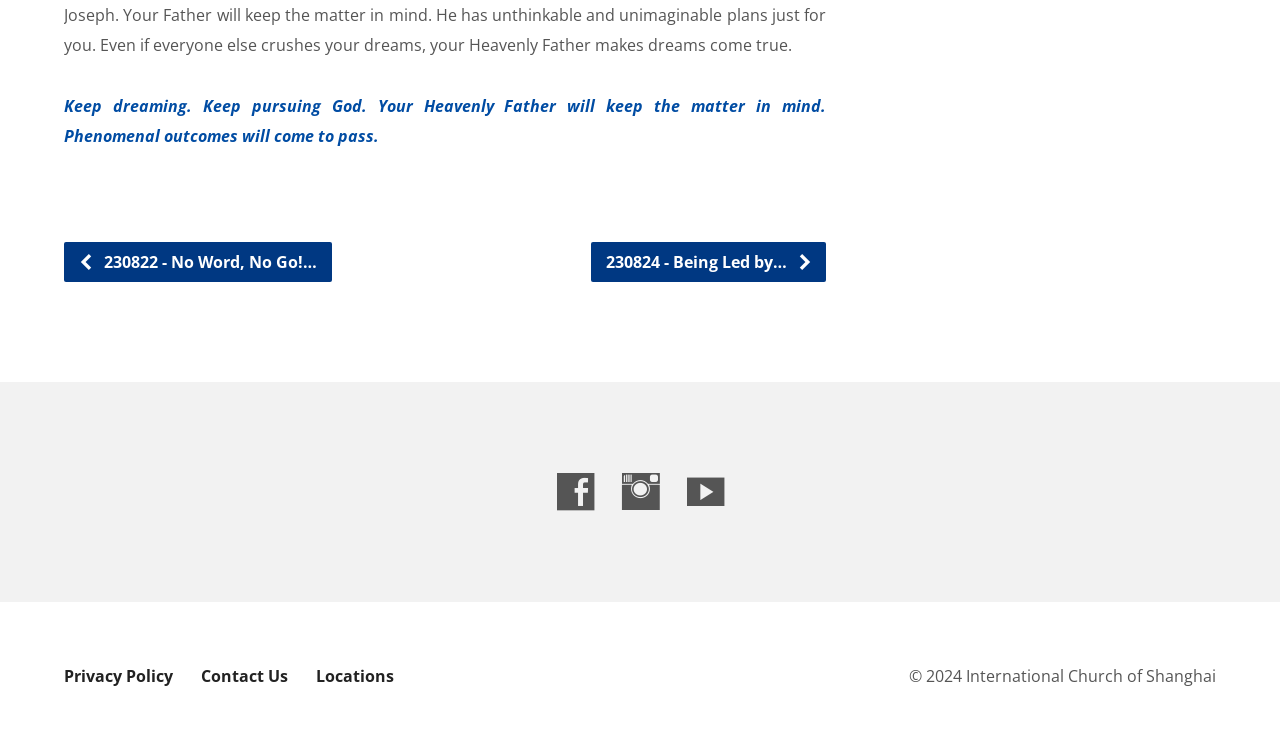Please provide the bounding box coordinates for the element that needs to be clicked to perform the following instruction: "Explore the Being Led by page". The coordinates should be given as four float numbers between 0 and 1, i.e., [left, top, right, bottom].

[0.462, 0.321, 0.645, 0.375]